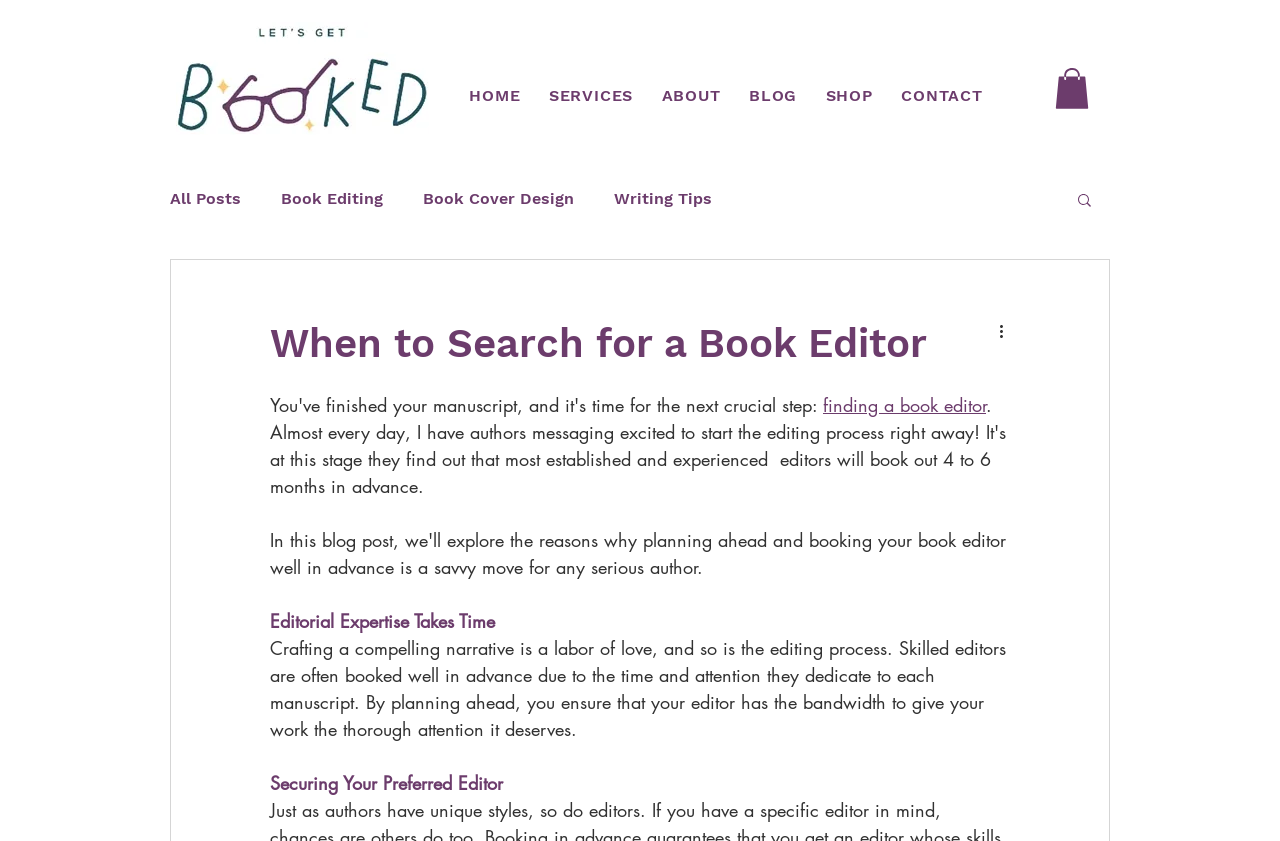Locate the bounding box coordinates of the clickable element to fulfill the following instruction: "Click the 'HOME' link". Provide the coordinates as four float numbers between 0 and 1 in the format [left, top, right, bottom].

[0.359, 0.09, 0.415, 0.137]